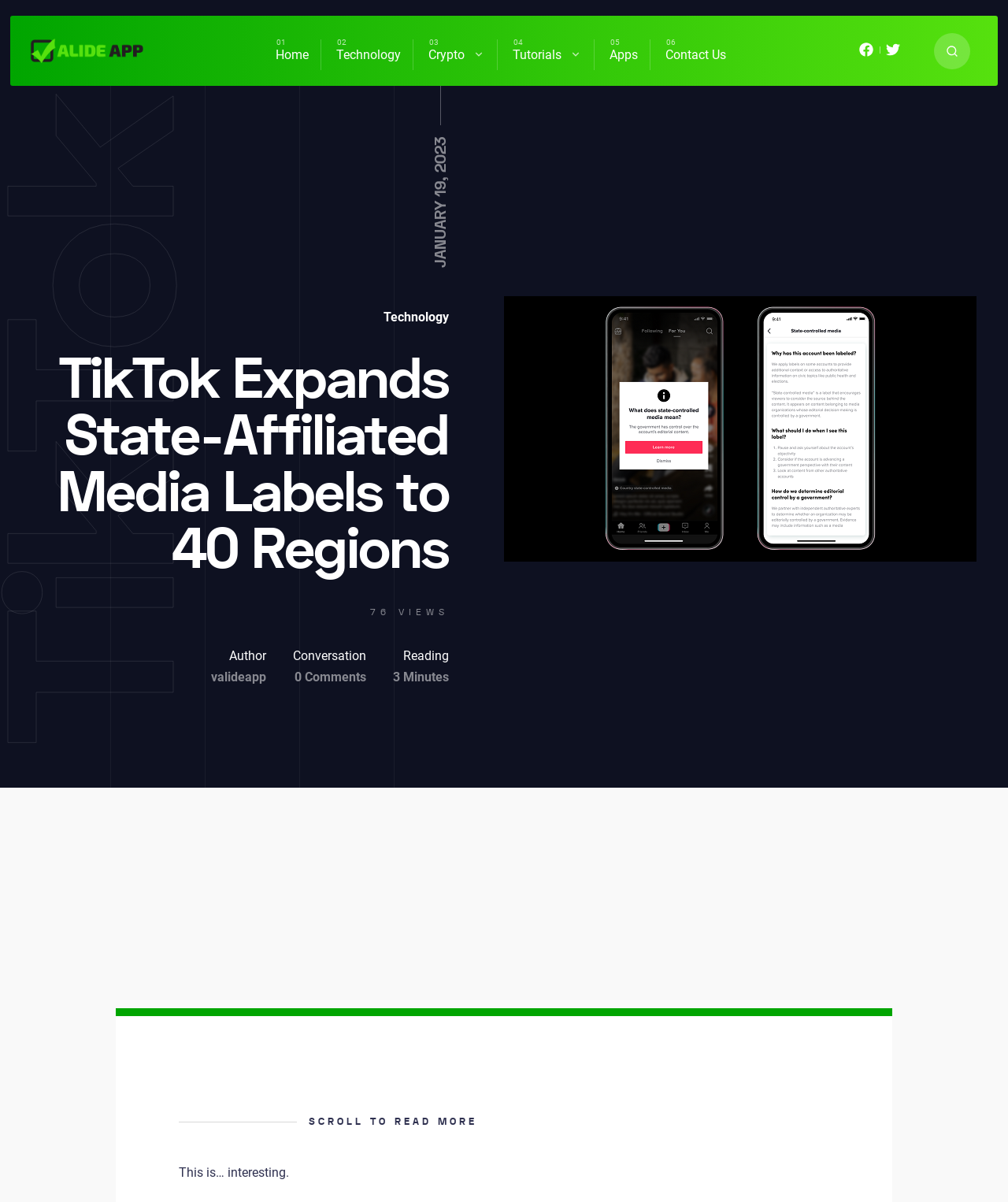Please identify the bounding box coordinates of the element I need to click to follow this instruction: "Visit the 'Technology' section".

[0.38, 0.258, 0.445, 0.27]